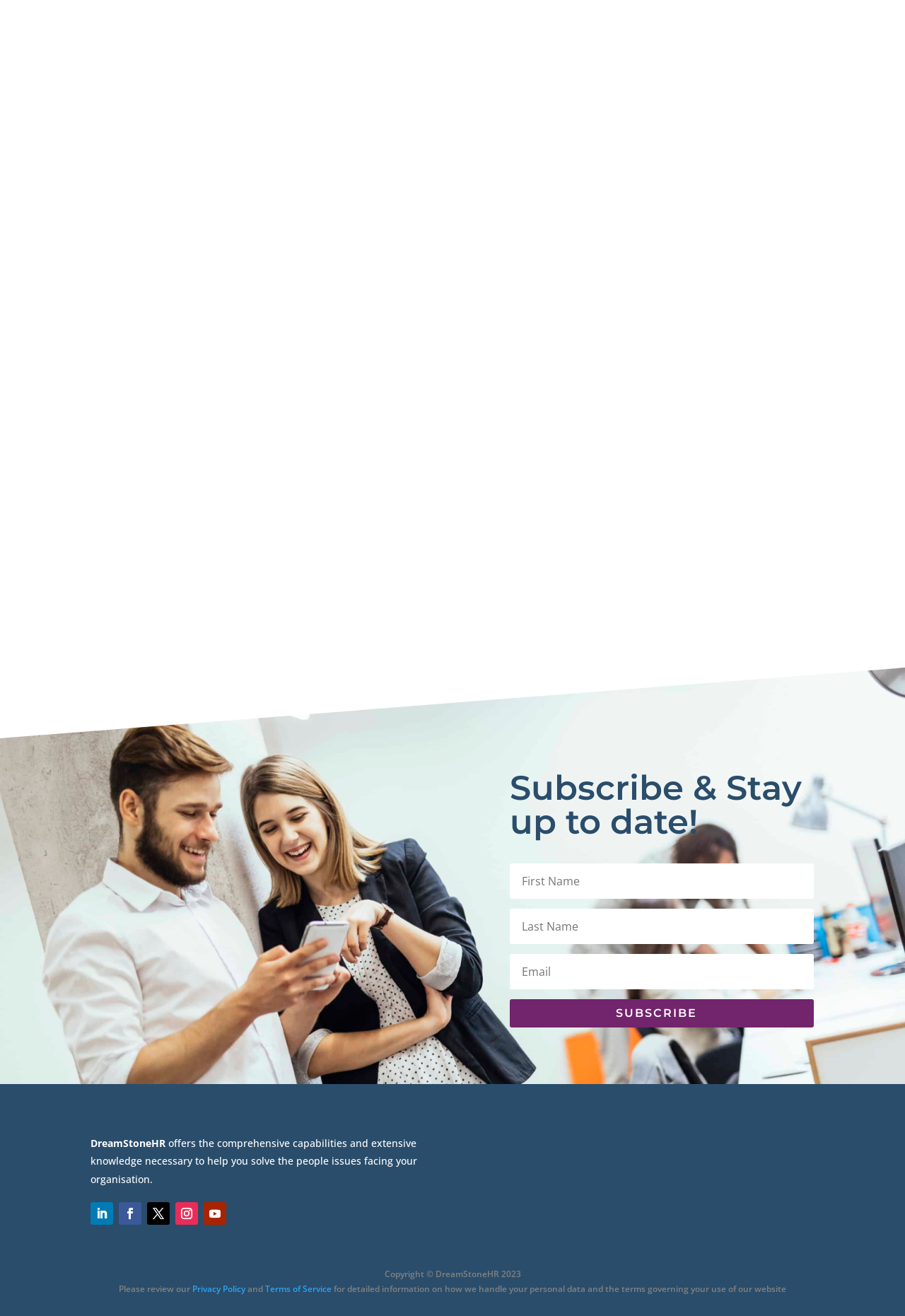Determine the bounding box coordinates of the UI element that matches the following description: "Human Resources". The coordinates should be four float numbers between 0 and 1 in the format [left, top, right, bottom].

[0.291, 0.436, 0.374, 0.445]